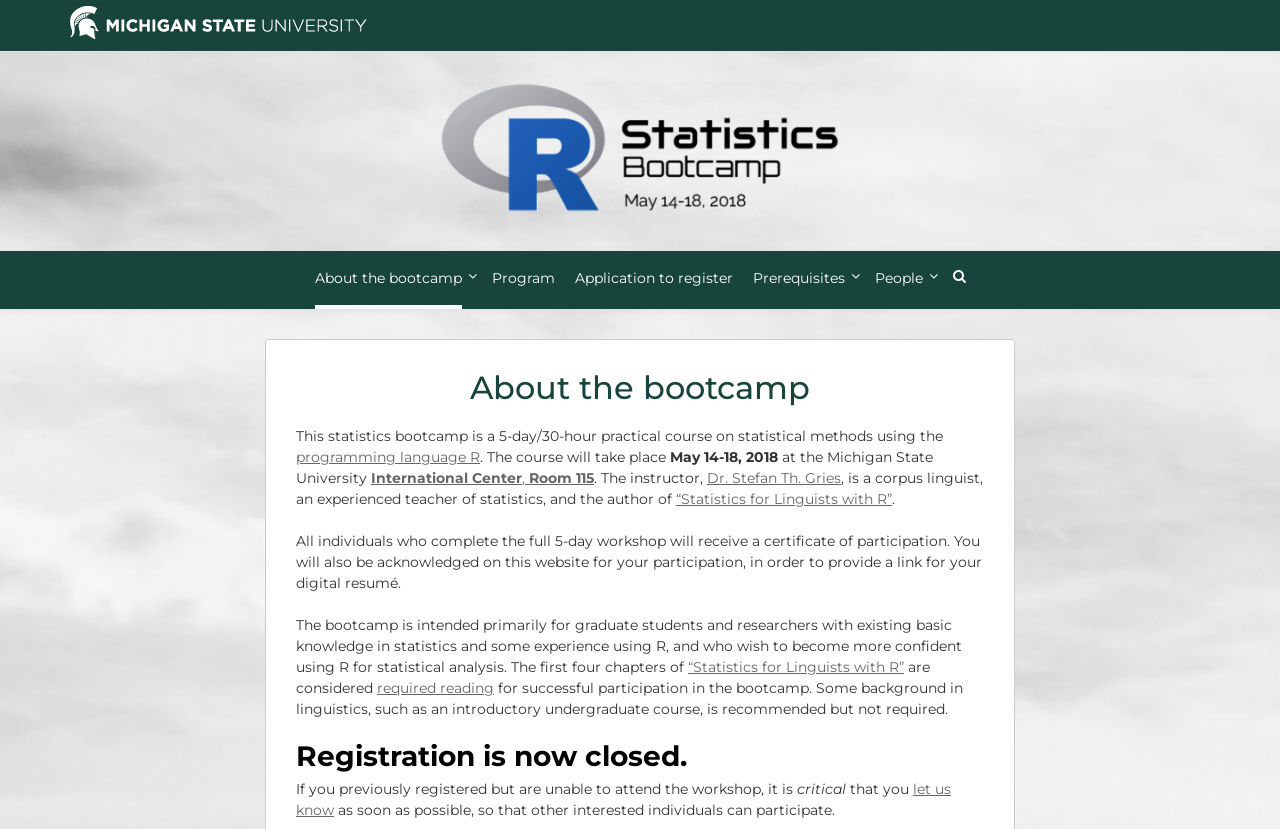Given the description of the UI element: "Dr. Stefan Th. Gries", predict the bounding box coordinates in the form of [left, top, right, bottom], with each value being a float between 0 and 1.

[0.552, 0.565, 0.657, 0.587]